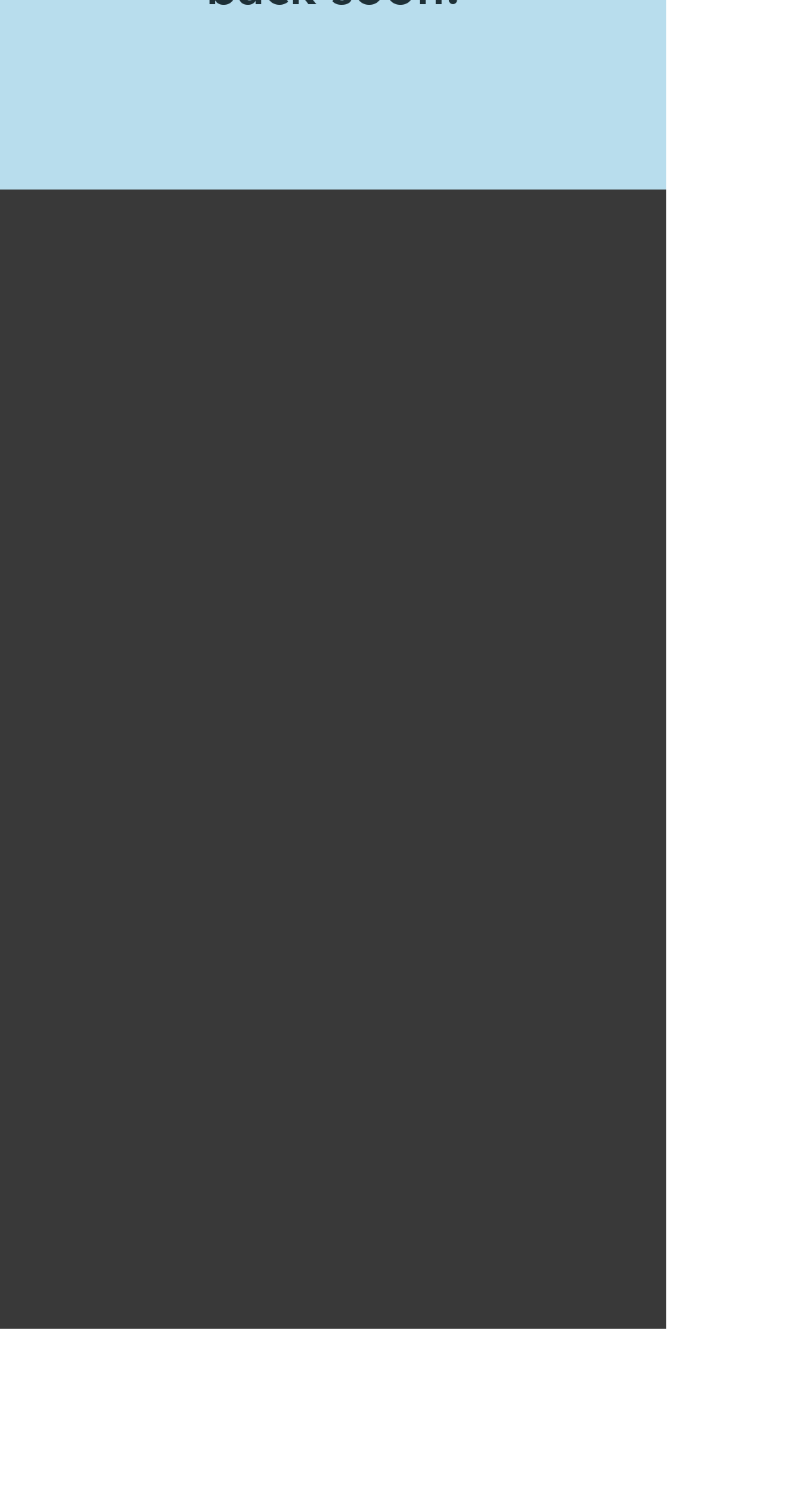Pinpoint the bounding box coordinates of the clickable area necessary to execute the following instruction: "Click the '610-883-6189' link". The coordinates should be given as four float numbers between 0 and 1, namely [left, top, right, bottom].

[0.116, 0.448, 0.358, 0.472]